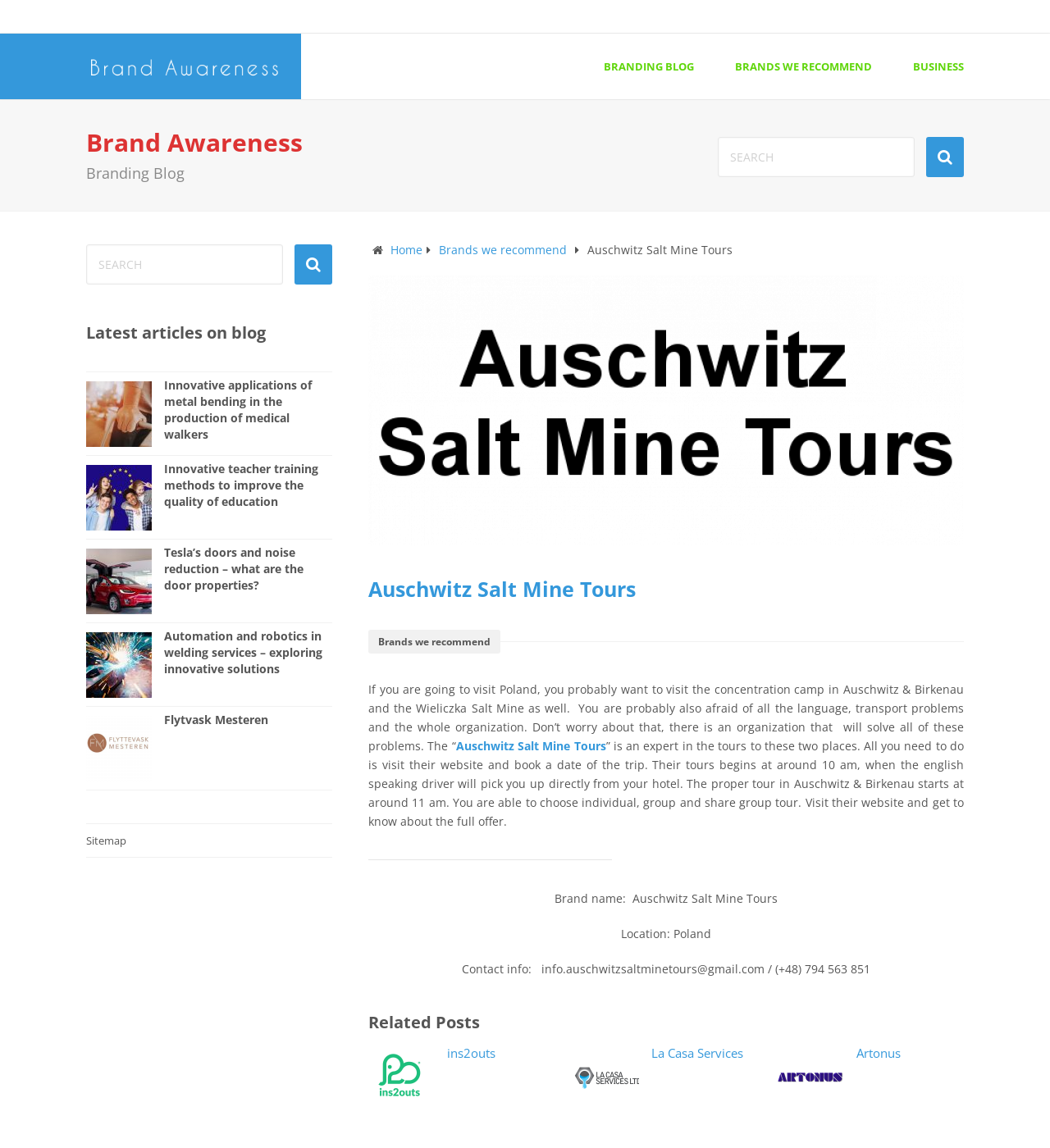Give an in-depth explanation of the webpage layout and content.

This webpage is about Auschwitz Salt Mine Tours, a brand that offers guided tours to Auschwitz and Birkenau concentration camps and the Wieliczka Salt Mine in Poland. 

At the top of the page, there is a heading "Brand Awareness" with a link and an image. Below it, there are three links: "BRANDING BLOG", "BRANDS WE RECOMMEND", and "BUSINESS". 

On the left side of the page, there is a search bar with a textbox and a button. Below the search bar, there are links to "Home", "Brands we recommend", and "Auschwitz Salt Mine Tours". 

On the right side of the page, there is a large image that spans from the top to the middle of the page. Below the image, there is a heading "Auschwitz Salt Mine Tours" and a paragraph of text that describes the benefits of using Auschwitz Salt Mine Tours for visiting Auschwitz and Birkenau concentration camps and the Wieliczka Salt Mine. 

The text is followed by a link to "Auschwitz Salt Mine Tours" and more text that describes the services offered by the company, including individual, group, and share group tours. 

Below this section, there is a separator line, and then a section with the brand name, location, and contact information. 

Further down the page, there is a heading "Related Posts" and three articles with links and images. Each article has a heading and a link to the article. 

On the left side of the page, below the search bar, there is a section with a heading "Latest articles on blog" and five links to articles with images. The articles are about various topics, including metal bending, teacher training, Tesla's doors, automation and robotics, and Flytvask Mesteren. 

At the bottom of the page, there is a link to "Sitemap".